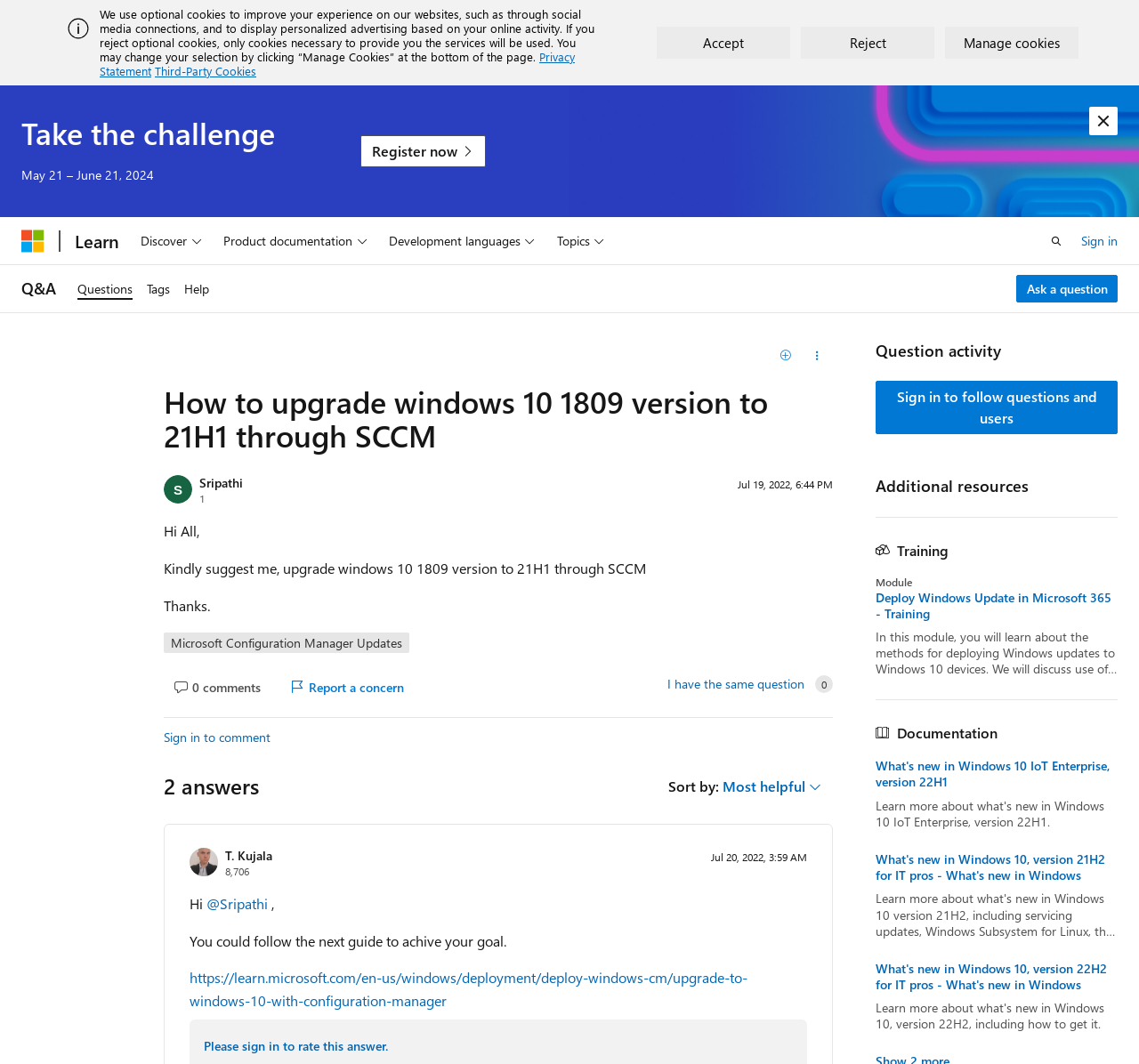Determine the bounding box coordinates of the clickable region to execute the instruction: "Open search". The coordinates should be four float numbers between 0 and 1, denoted as [left, top, right, bottom].

[0.912, 0.211, 0.943, 0.241]